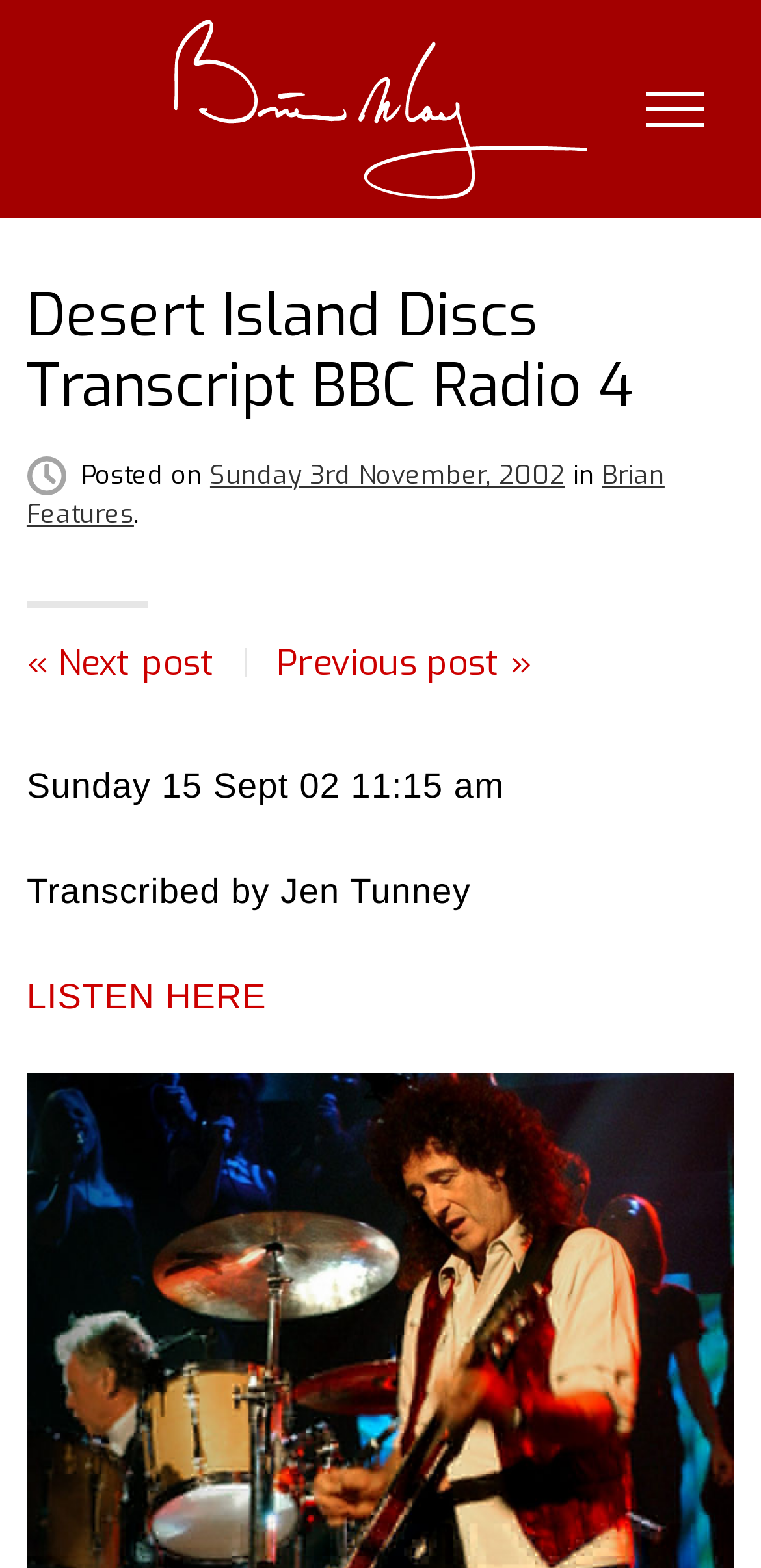Identify the bounding box coordinates of the clickable region necessary to fulfill the following instruction: "Visit brianmay.com". The bounding box coordinates should be four float numbers between 0 and 1, i.e., [left, top, right, bottom].

[0.227, 0.0, 0.773, 0.139]